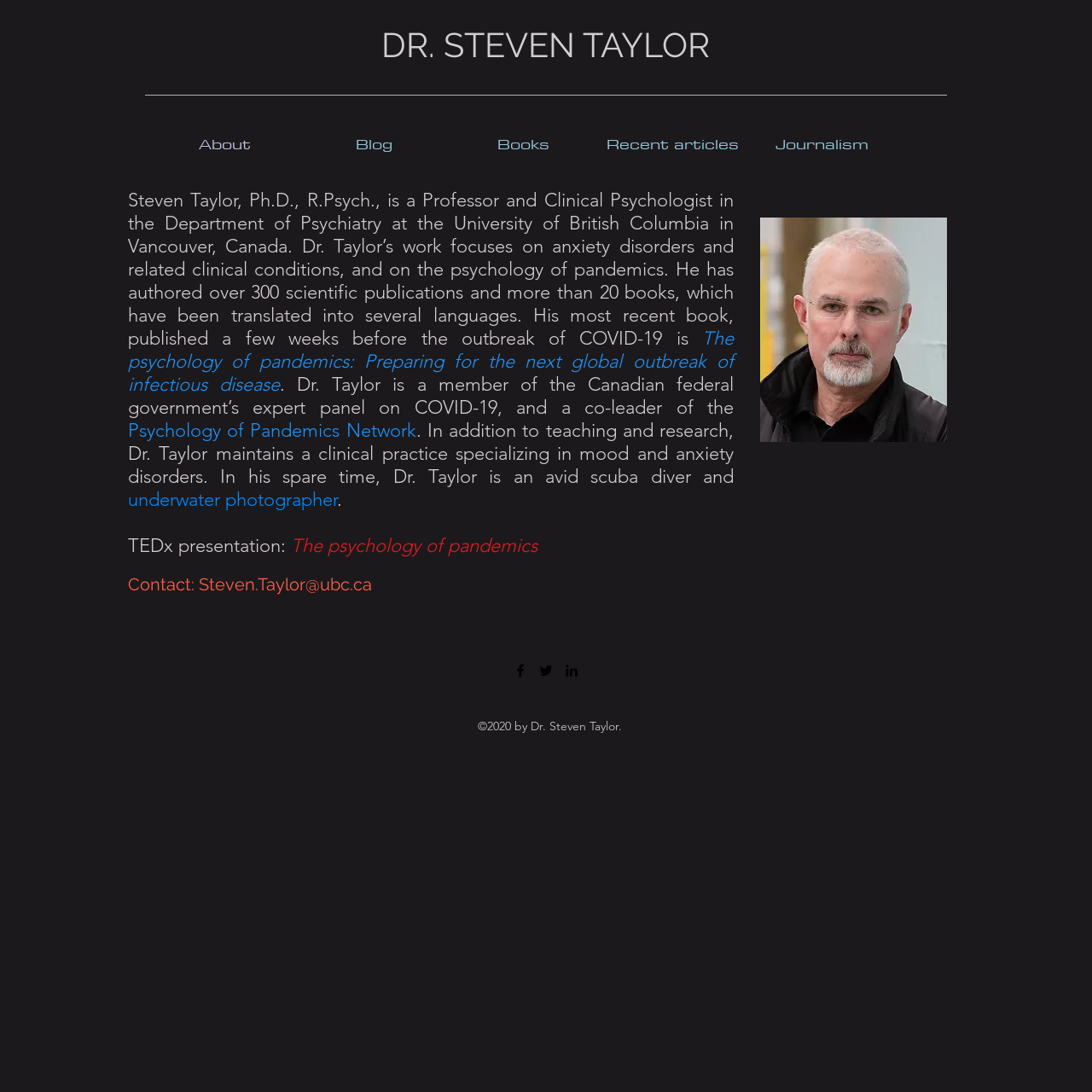Locate the bounding box coordinates of the area to click to fulfill this instruction: "Visit the 'Department of Psychiatry' webpage". The bounding box should be presented as four float numbers between 0 and 1, in the order [left, top, right, bottom].

[0.151, 0.194, 0.35, 0.215]